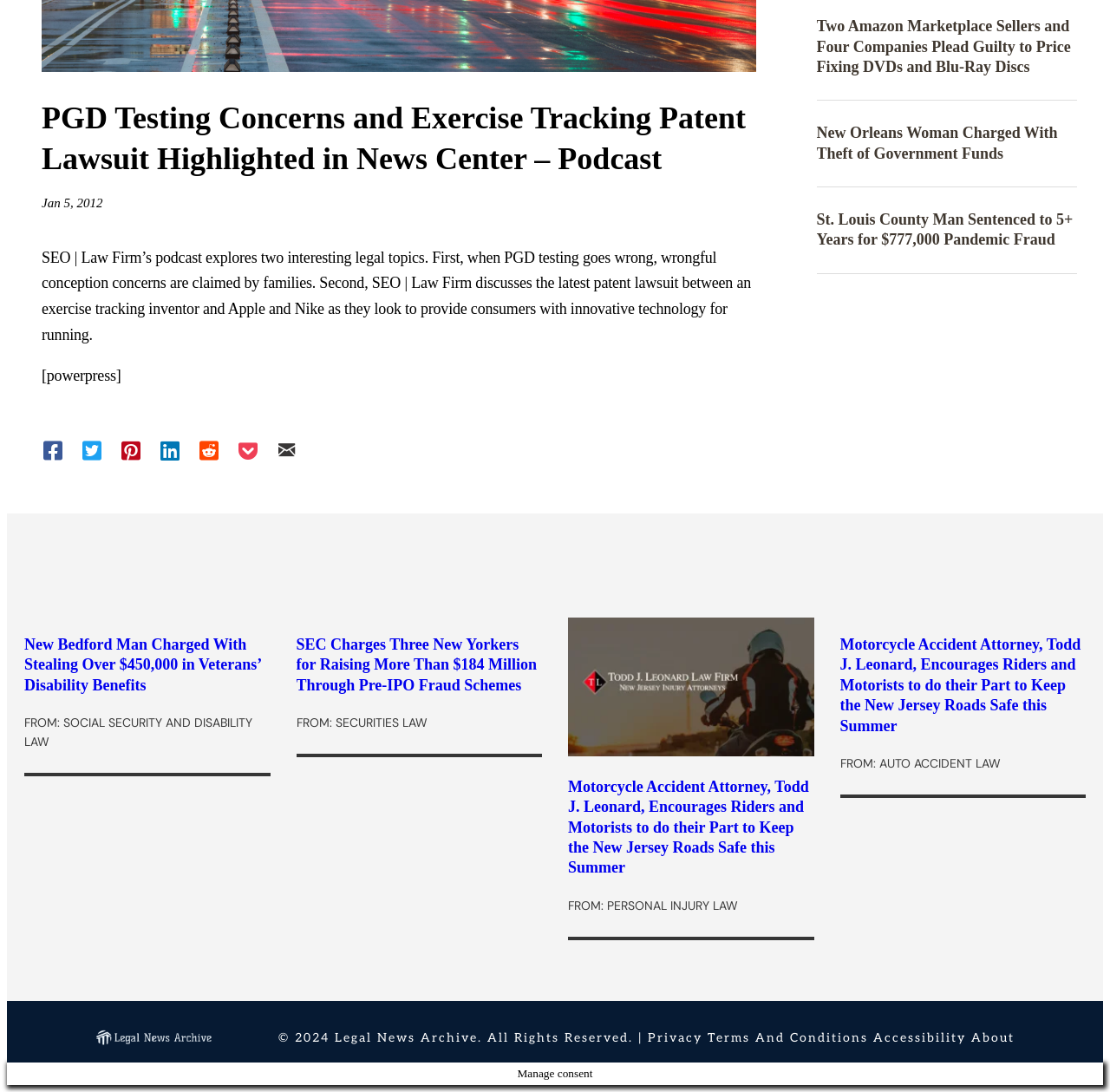Calculate the bounding box coordinates for the UI element based on the following description: "Accessibility". Ensure the coordinates are four float numbers between 0 and 1, i.e., [left, top, right, bottom].

[0.787, 0.943, 0.87, 0.957]